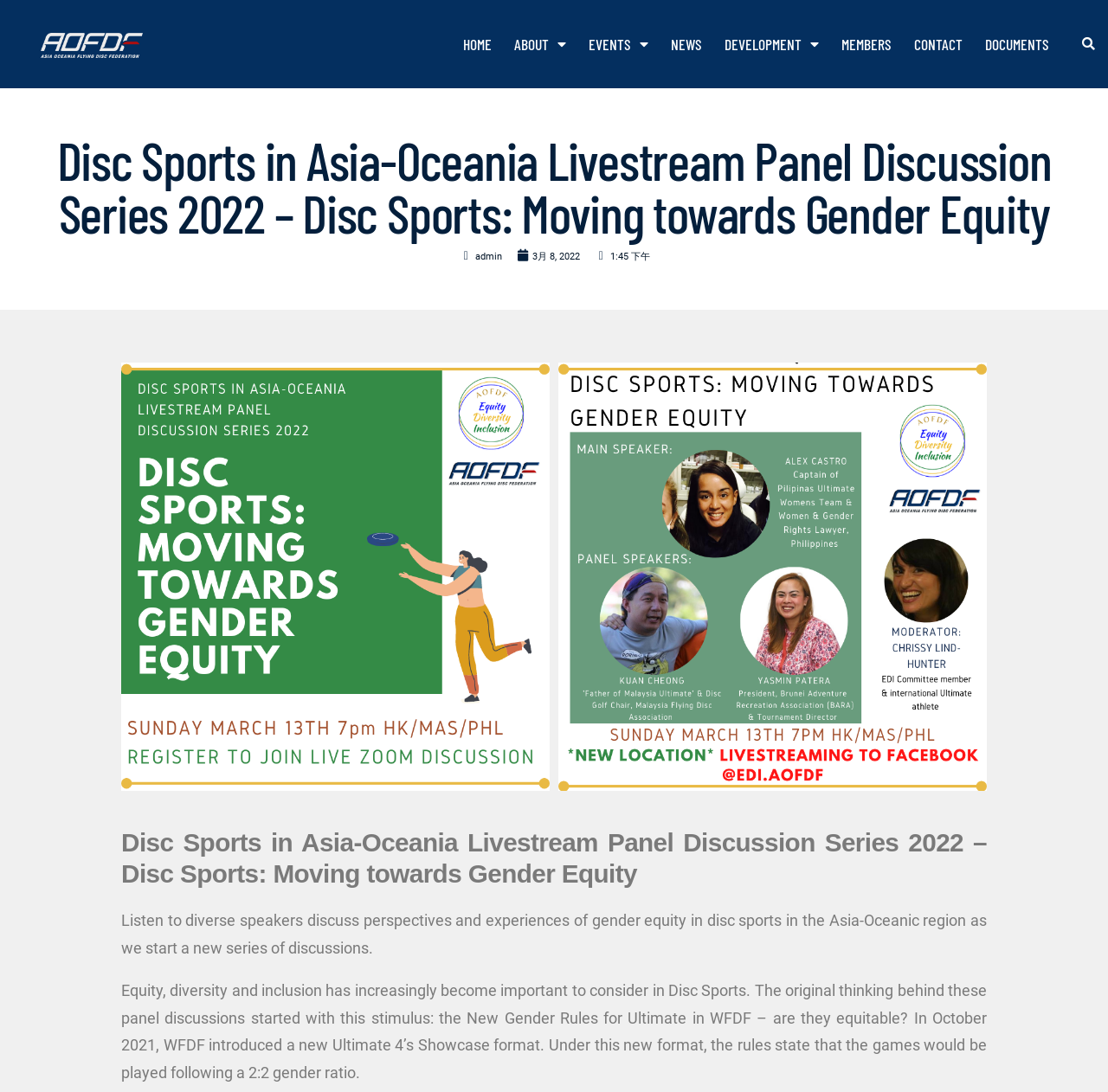What is the time of the panel discussion?
From the screenshot, supply a one-word or short-phrase answer.

1:45 pm